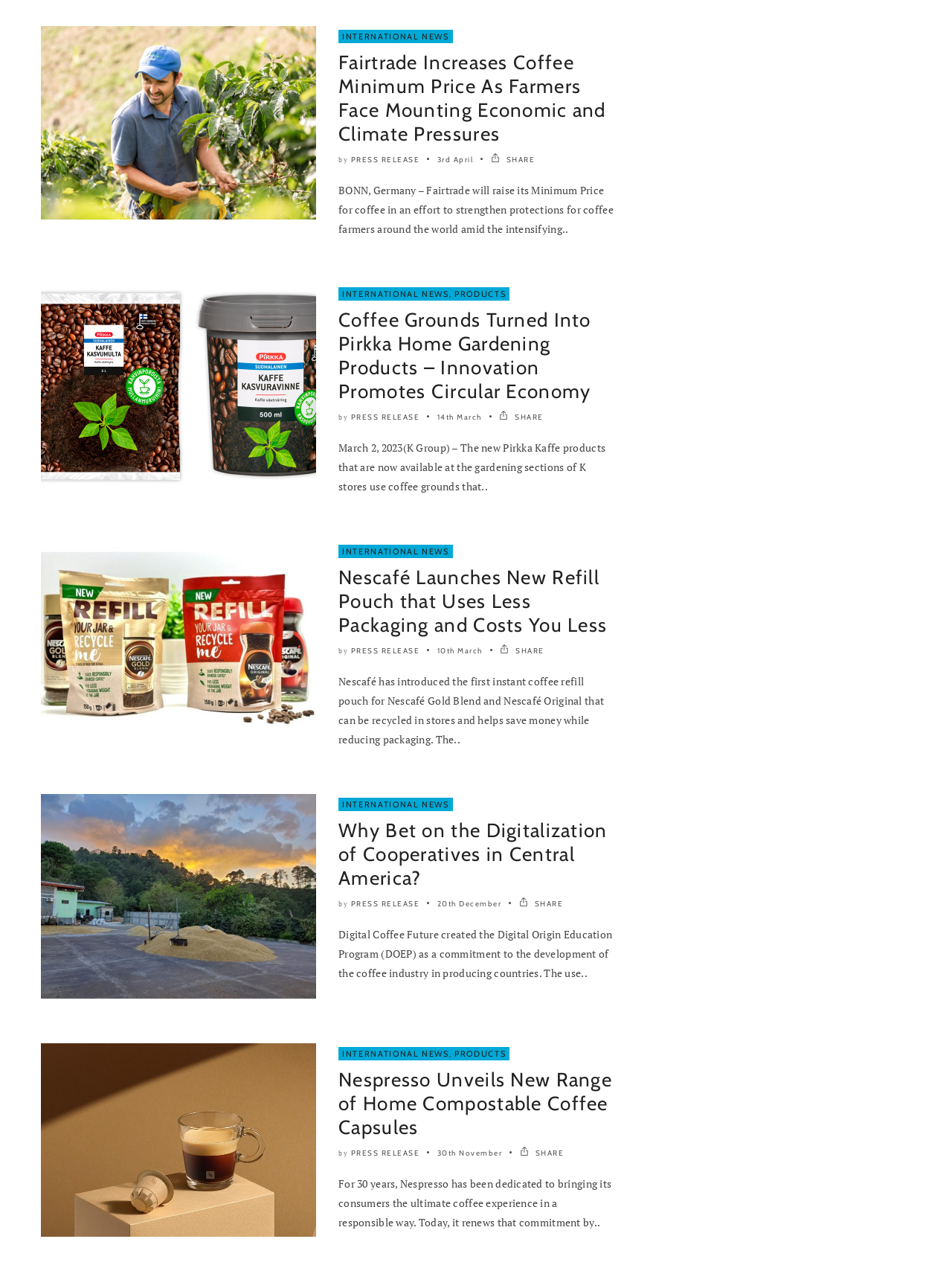What is the category of the news article with the title 'Fairtrade Increases Coffee Minimum Price As Farmers Face Mounting Economic and Climate Pressures'? Examine the screenshot and reply using just one word or a brief phrase.

INTERNATIONAL NEWS